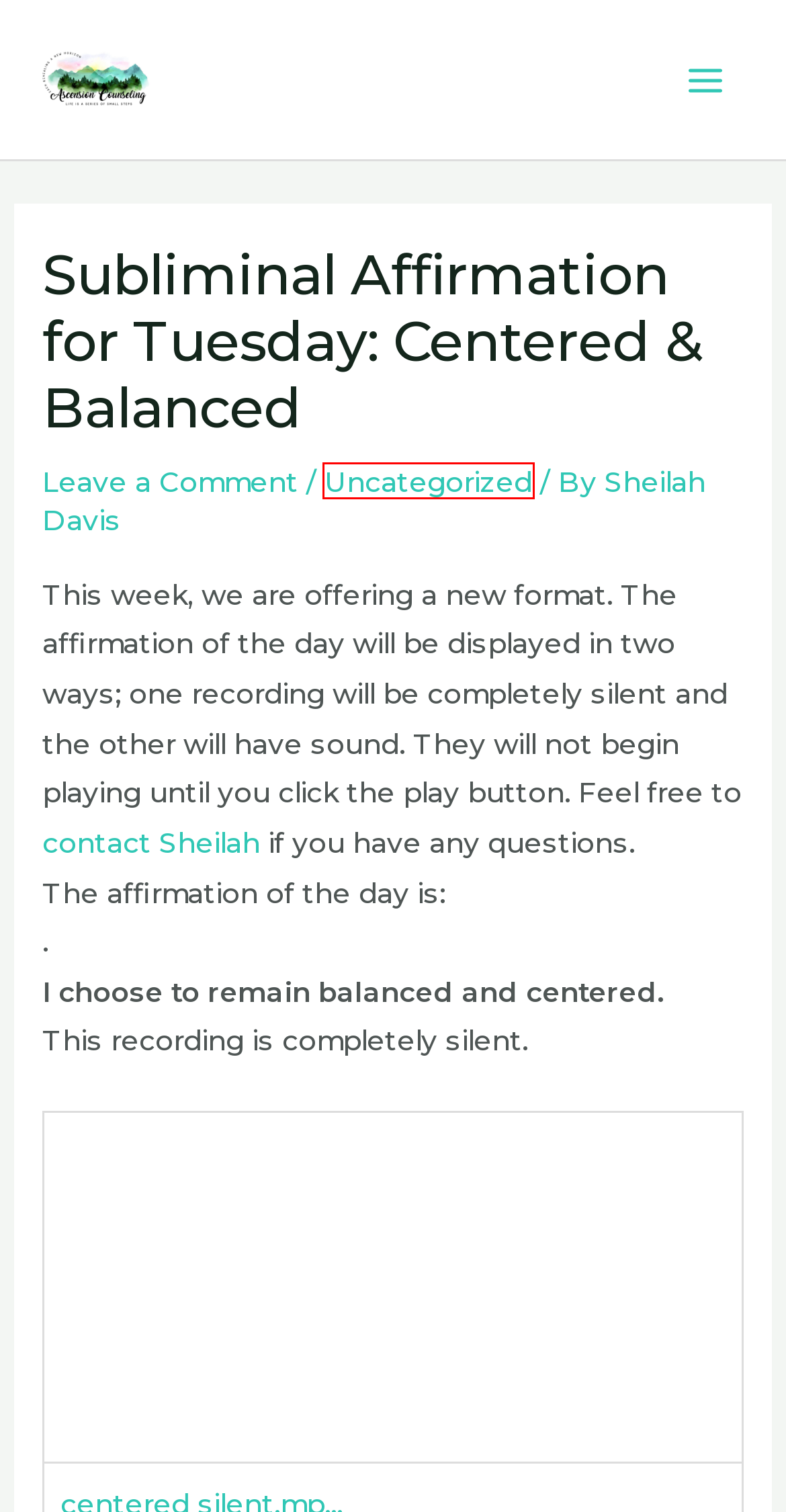Review the screenshot of a webpage that includes a red bounding box. Choose the webpage description that best matches the new webpage displayed after clicking the element within the bounding box. Here are the candidates:
A. Uncategorized -
B. self-esteem -
C. Grief -
D. Guided + Subliminal Affirmation Download -
E. August, 2012 -
F. Sheilah Davis -
G. September, 2009 -
H. exercise -

A